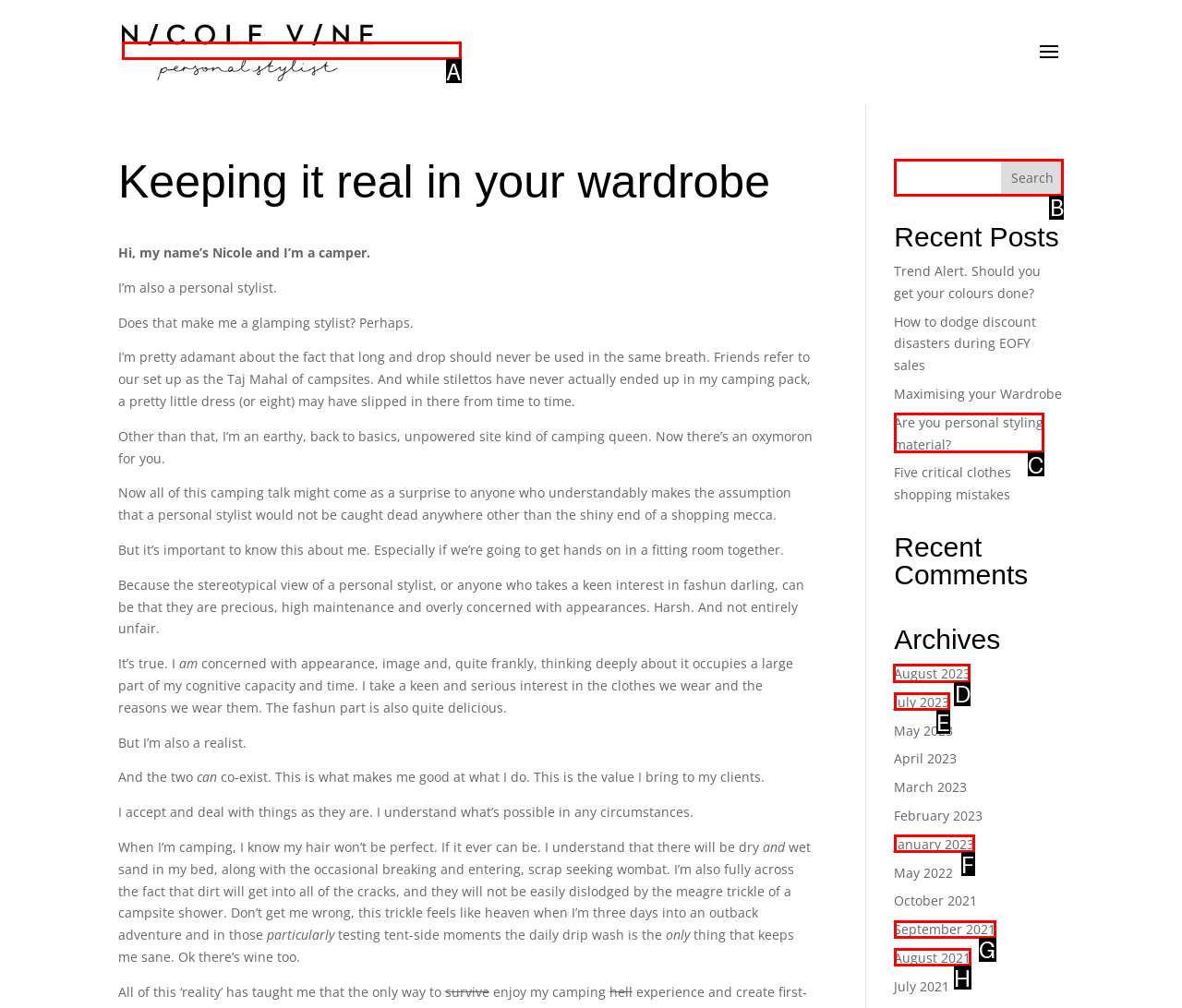What is the letter of the UI element you should click to View archives for August 2023? Provide the letter directly.

D